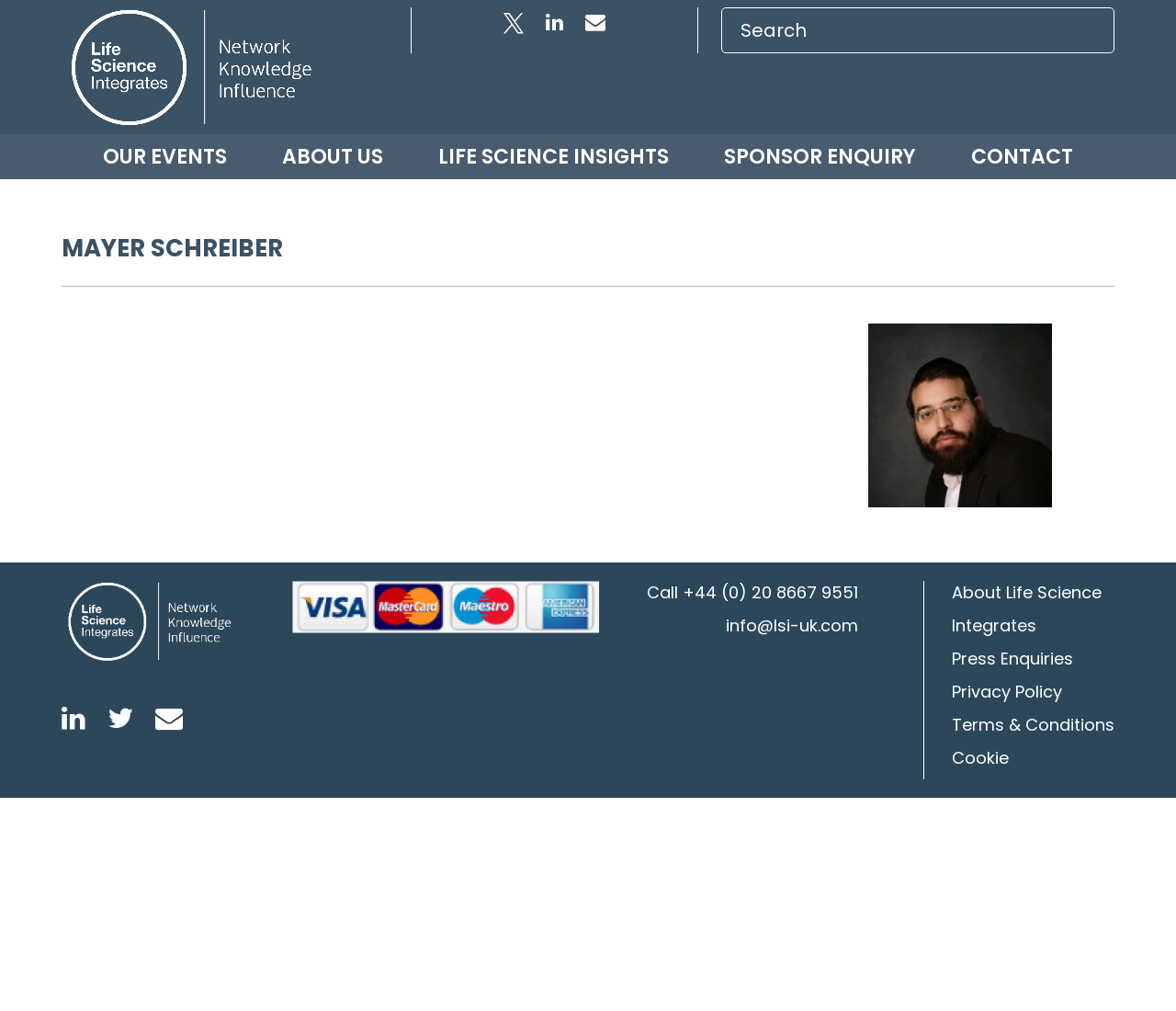Based on the element description: "+44 (0) 20 8667 9551", identify the bounding box coordinates for this UI element. The coordinates must be four float numbers between 0 and 1, listed as [left, top, right, bottom].

[0.58, 0.575, 0.729, 0.597]